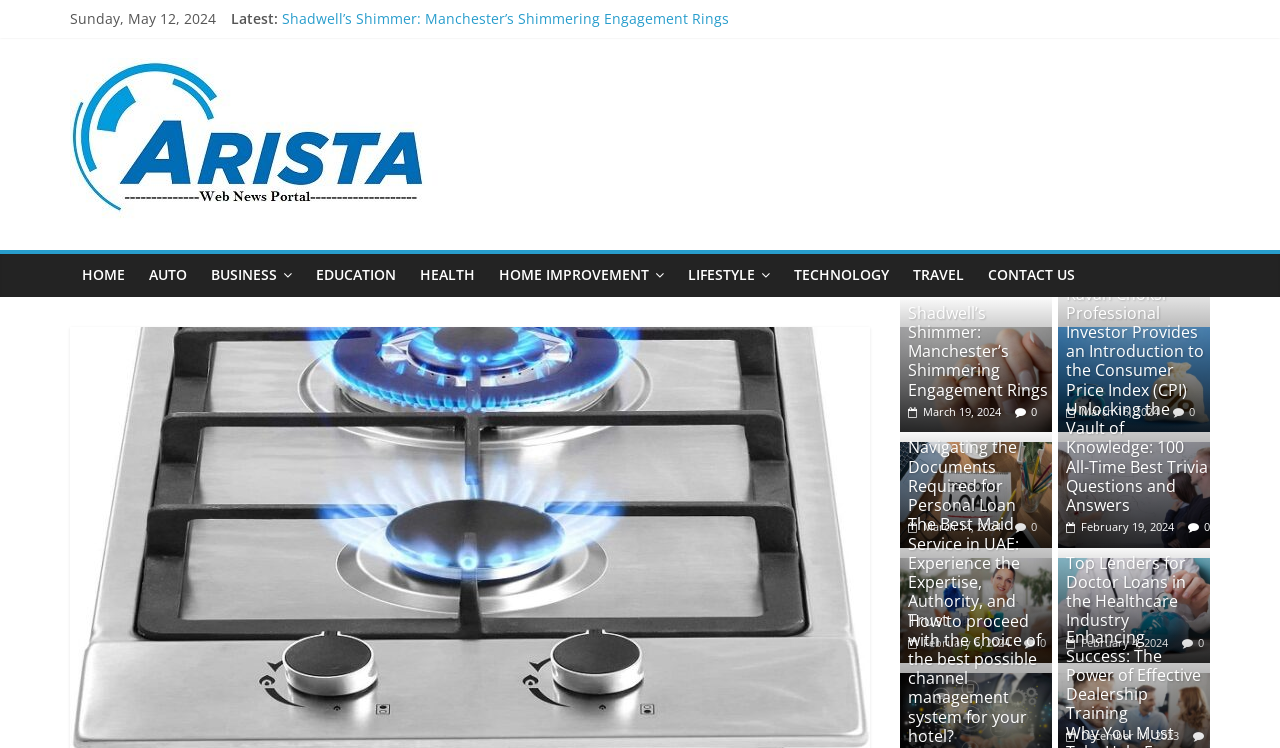Please extract the title of the webpage.

All You Need To Know About Gas Cookers